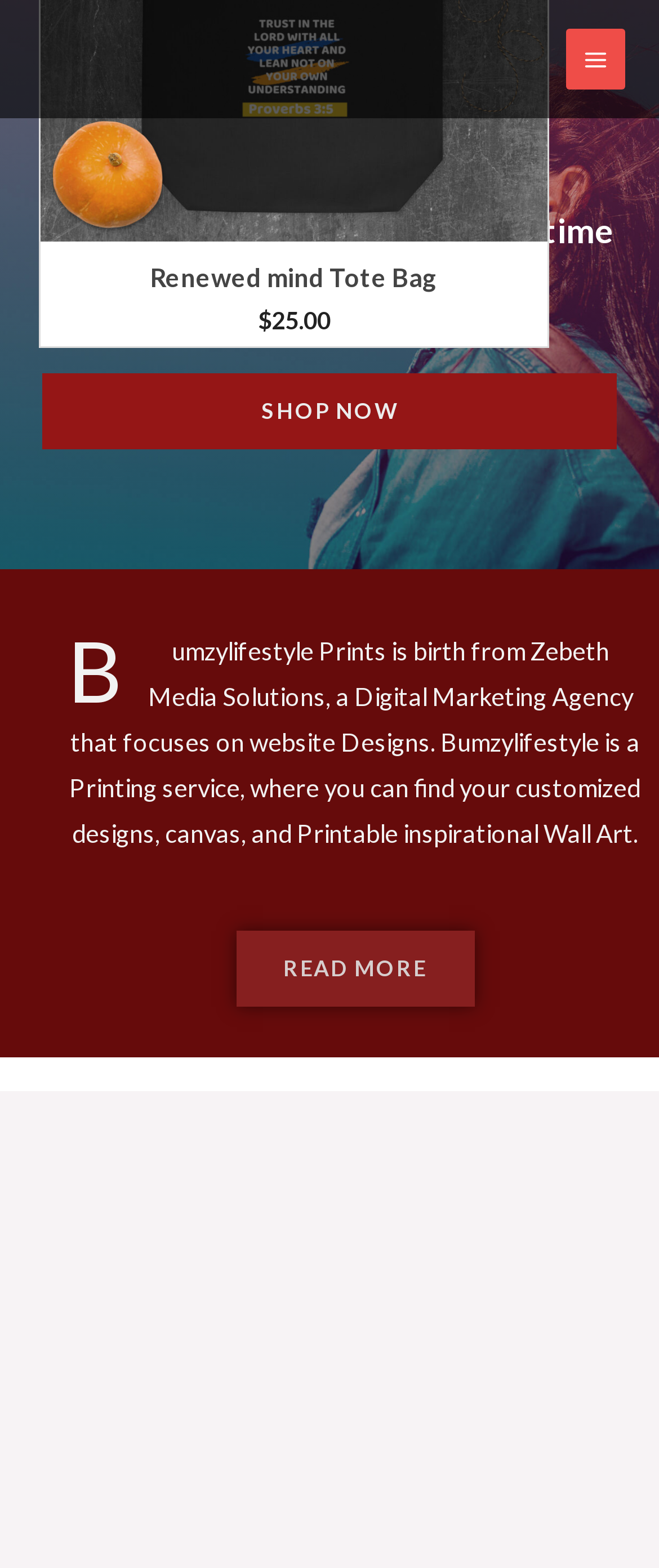What discount is offered to first-time customers?
Analyze the image and provide a thorough answer to the question.

The webpage explicitly states '5% Off On All Products for first time customers', indicating that new customers can avail a 5% discount on all products.